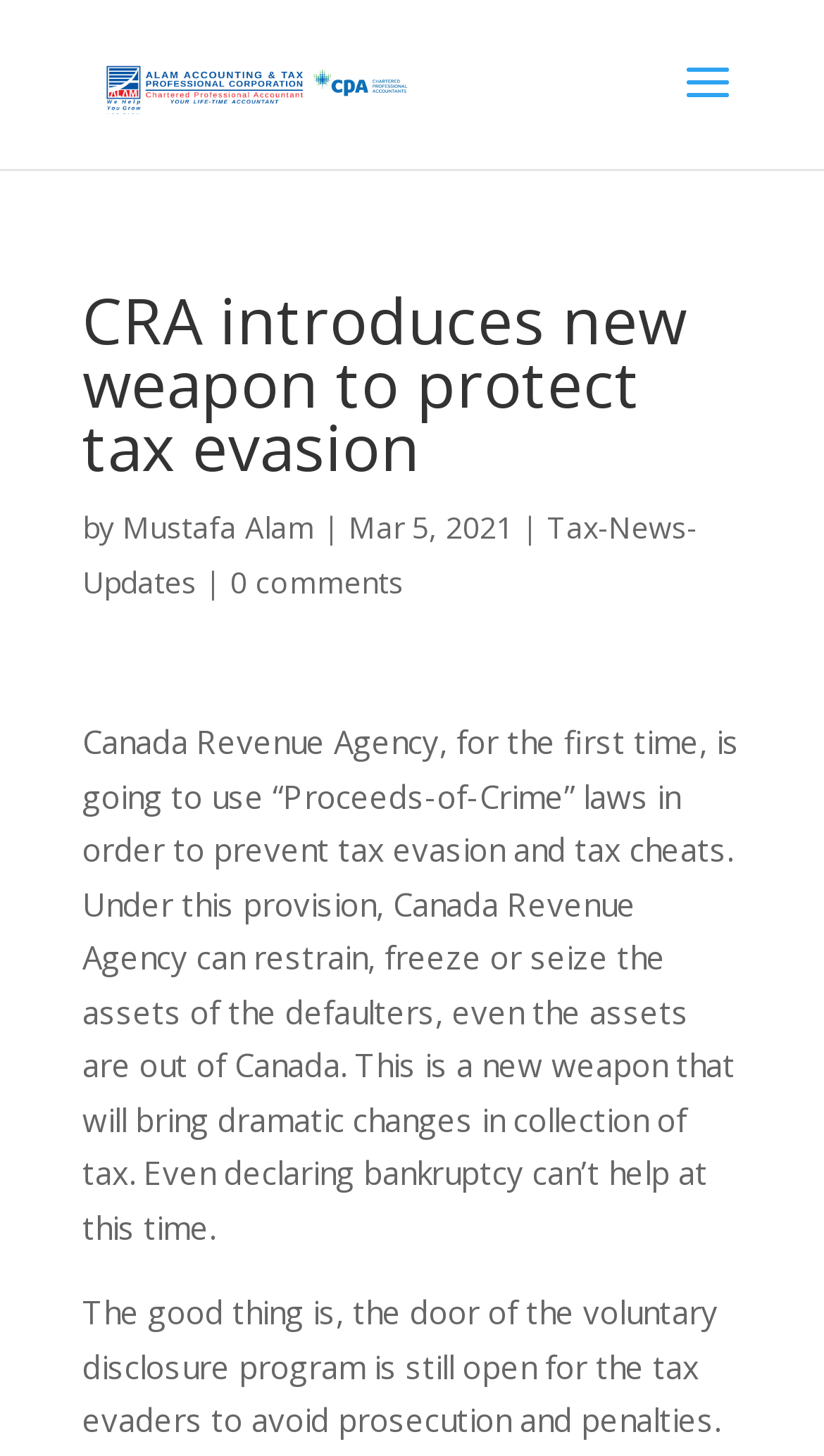Find the bounding box of the web element that fits this description: "Tax-News-Updates".

[0.1, 0.348, 0.846, 0.413]